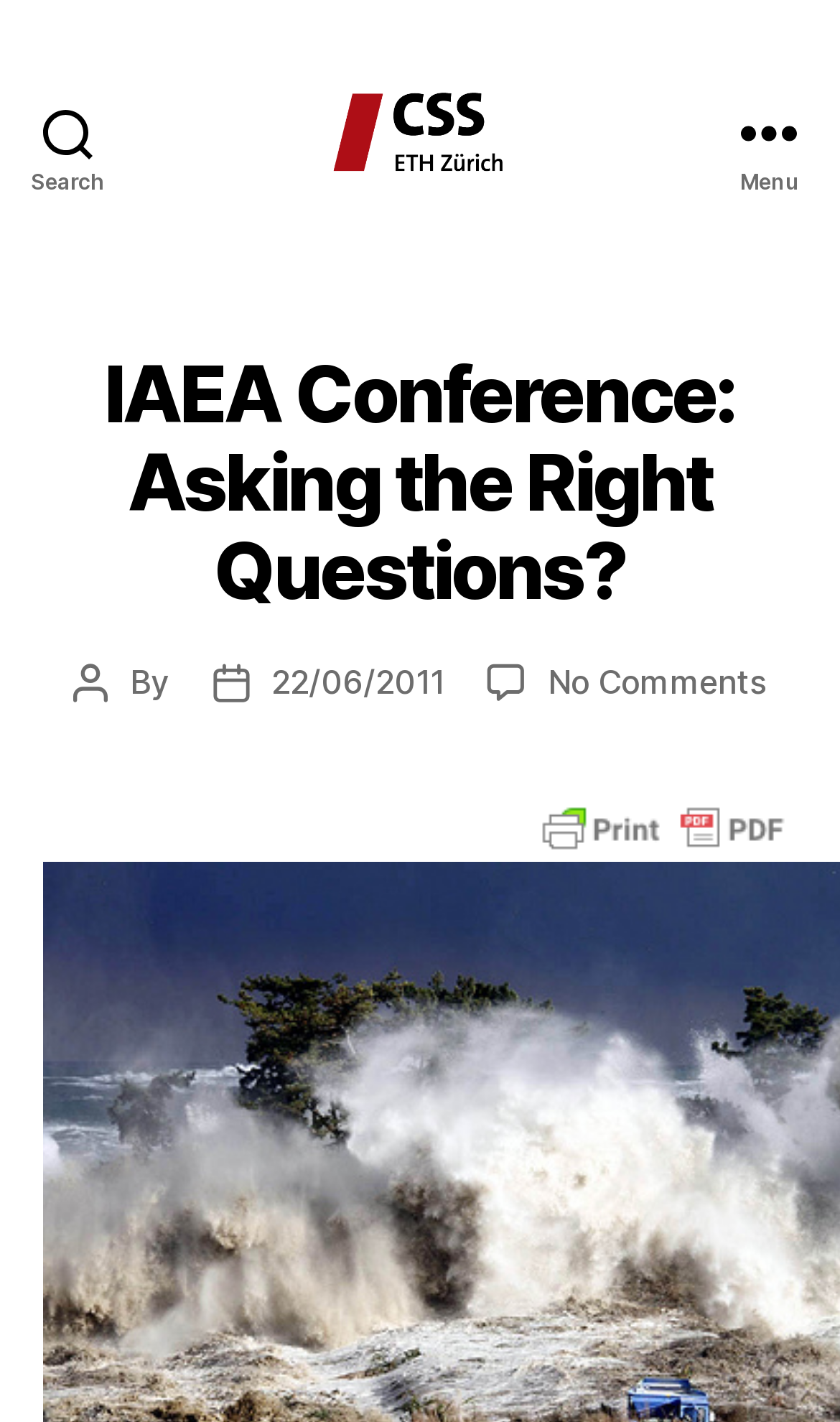What is the purpose of the button at the top right corner?
Provide a fully detailed and comprehensive answer to the question.

The purpose of the button at the top right corner can be found by looking at the button element with the text 'Menu' which is located at the top right corner of the webpage.